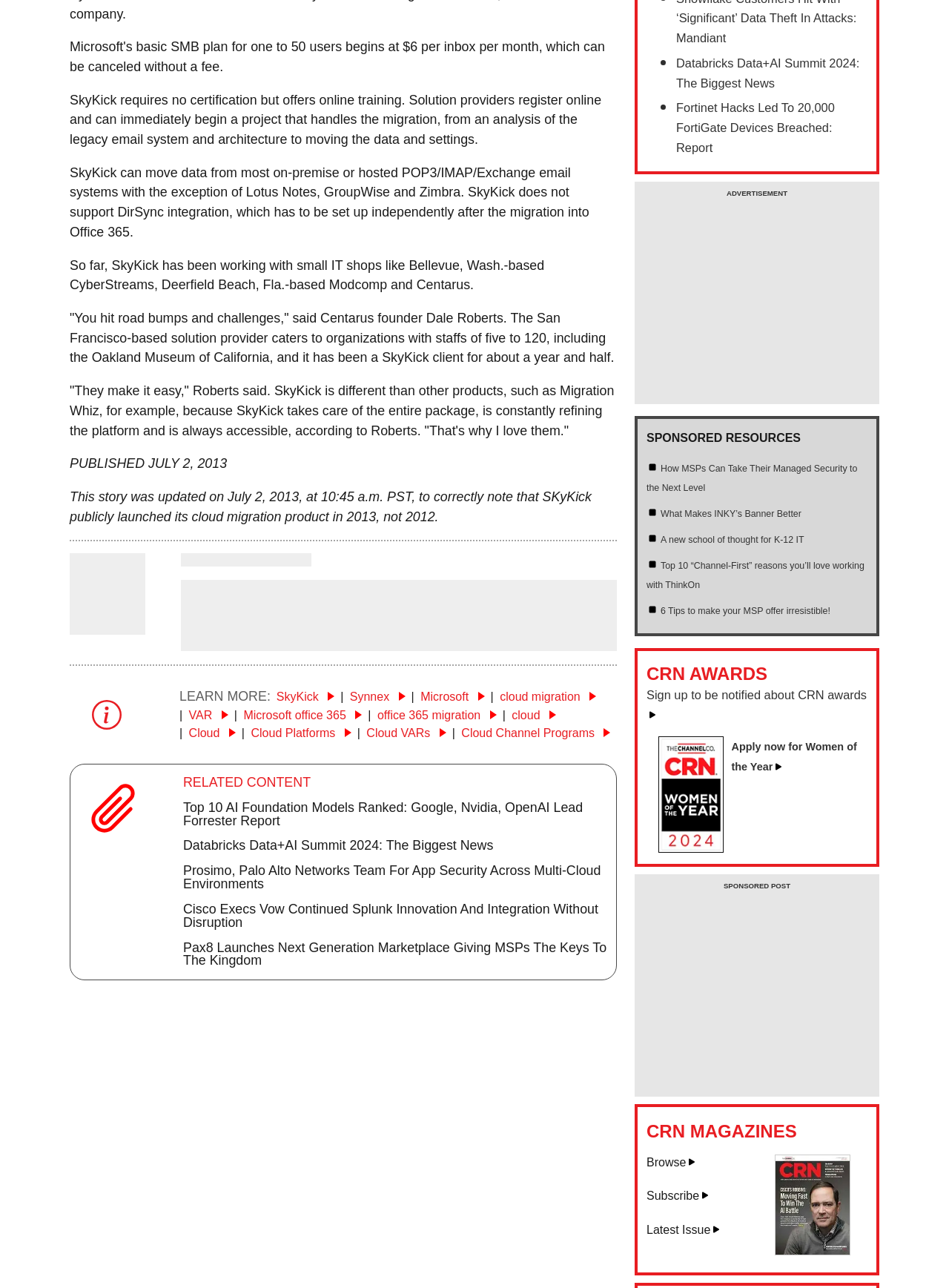Refer to the screenshot and give an in-depth answer to this question: What is the company mentioned in the first paragraph?

The first paragraph mentions a company that requires no certification but offers online training, and it is SkyKick.